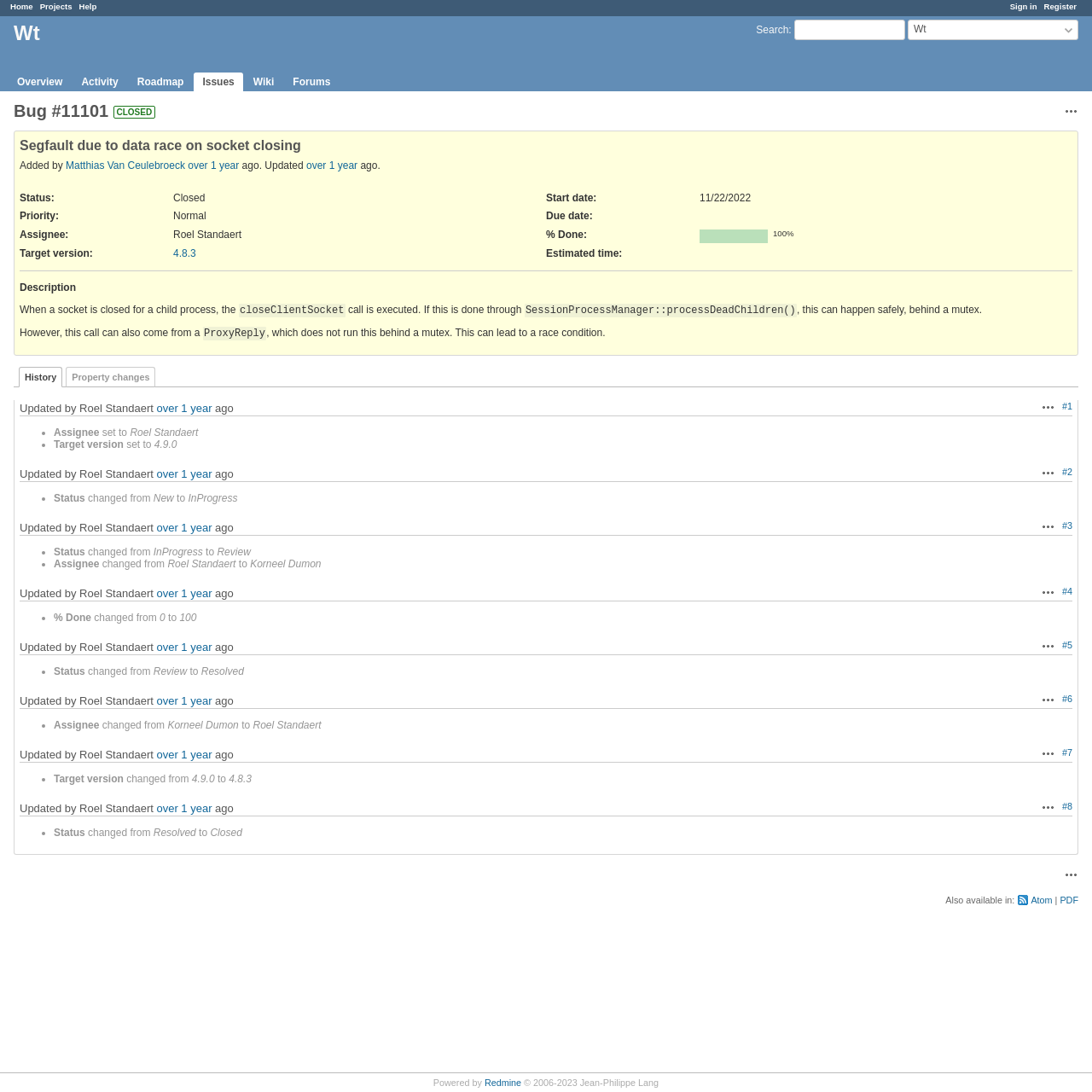Could you provide the bounding box coordinates for the portion of the screen to click to complete this instruction: "Search for issues"?

[0.727, 0.018, 0.829, 0.037]